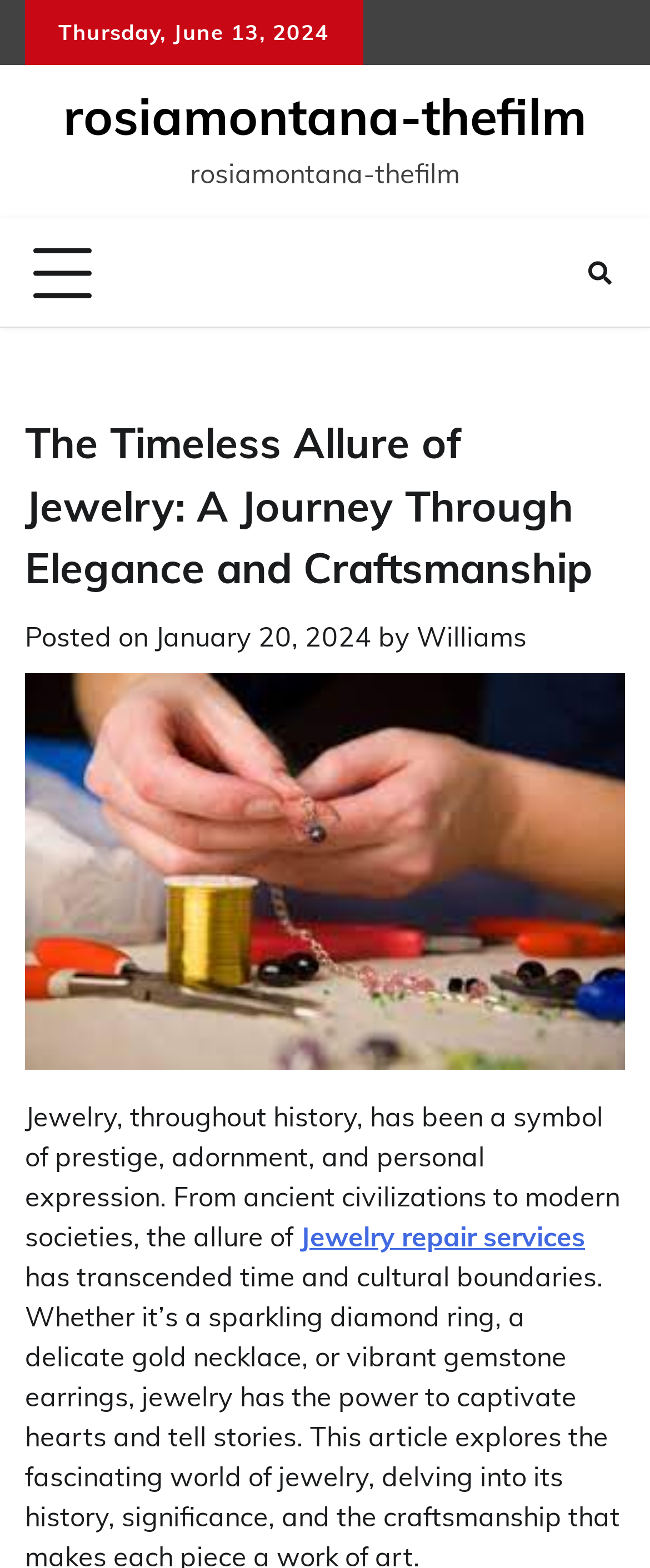Locate the bounding box of the UI element described by: "January 20, 2024January 20, 2024" in the given webpage screenshot.

[0.238, 0.395, 0.572, 0.416]